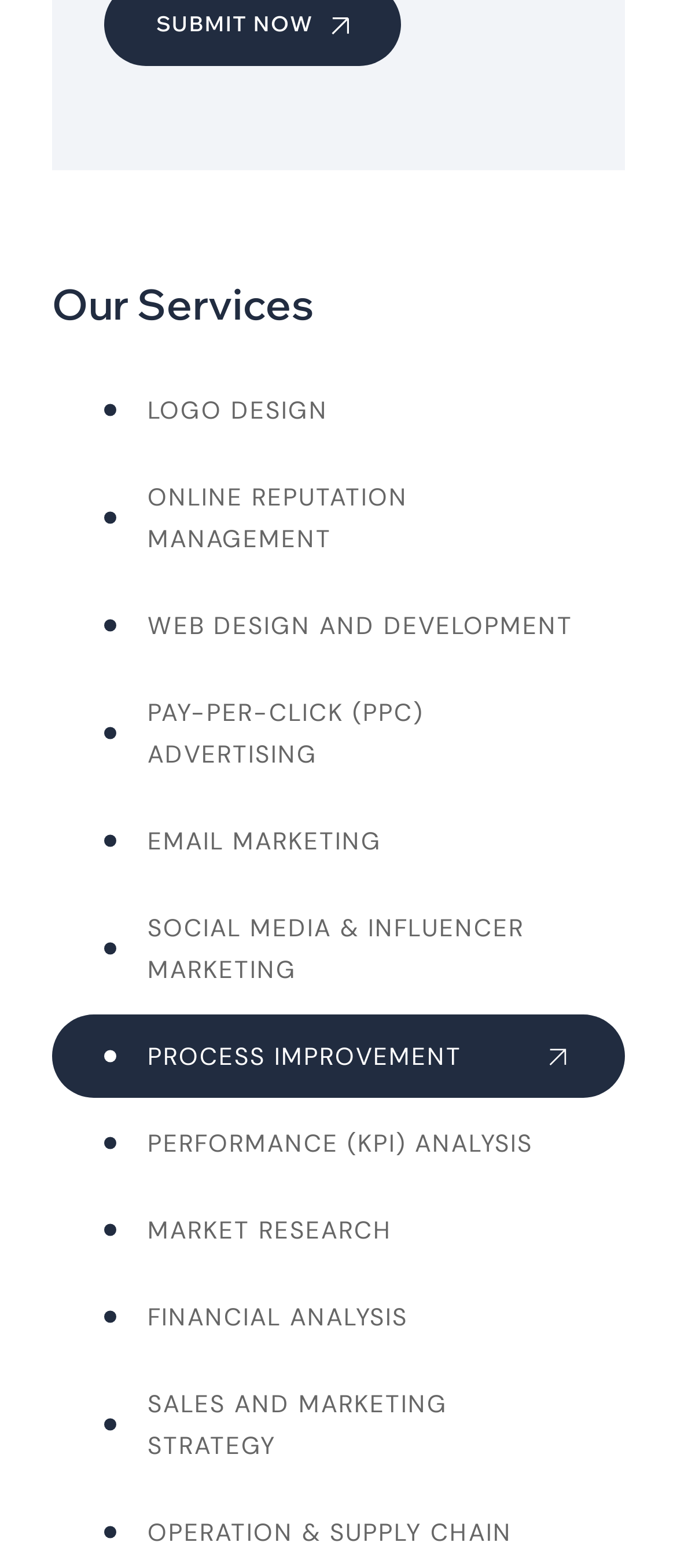Find the bounding box coordinates of the element to click in order to complete the given instruction: "Input the interest rate."

None